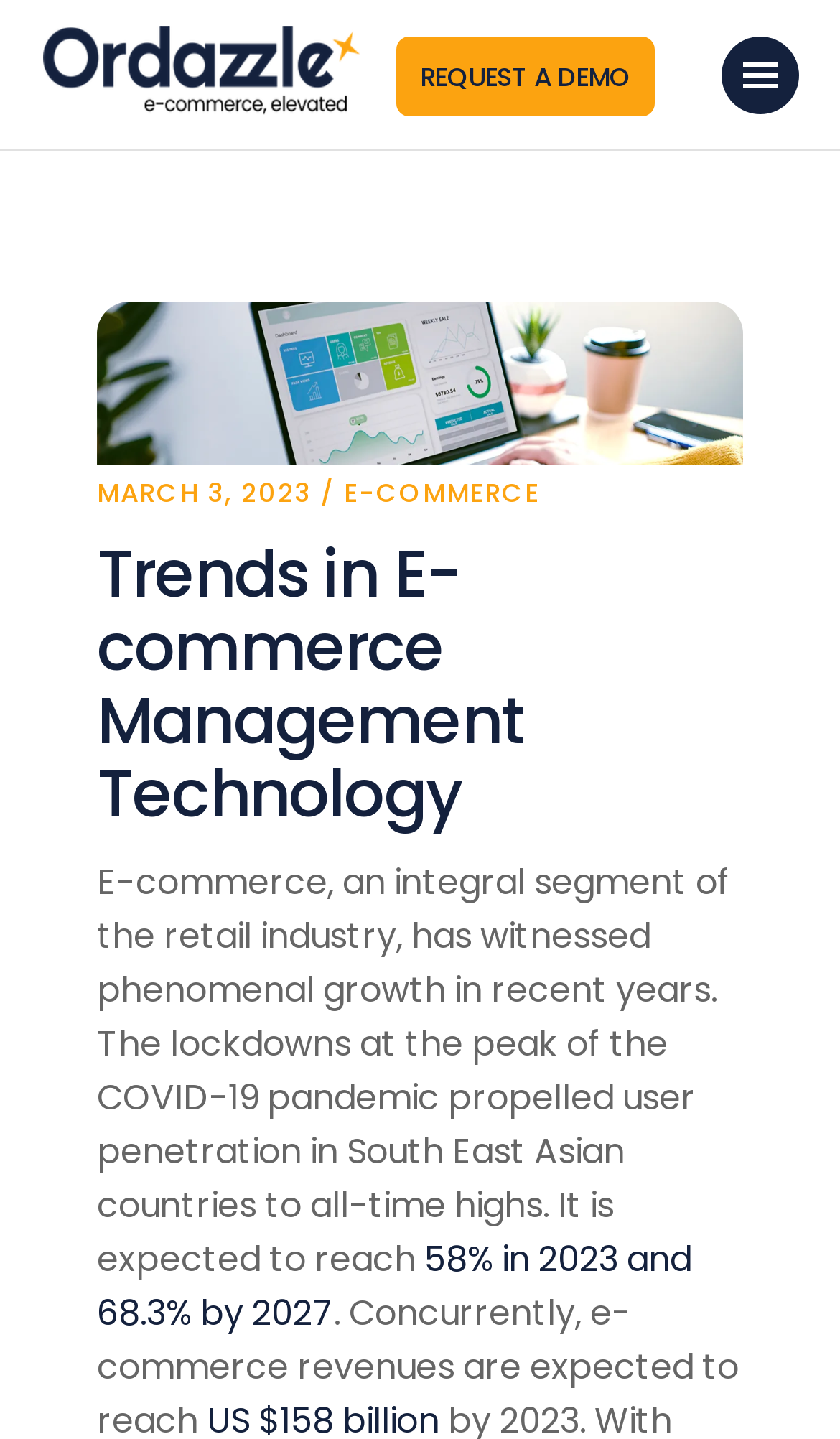Describe every aspect of the webpage comprehensively.

The webpage is about trends in e-commerce management technology. At the top left corner, there is a mobile logo, which is a clickable link. On the top right corner, there is an empty link, and next to it, a "REQUEST A DEMO" button. 

Below the top section, there is a large image related to e-commerce management, taking up most of the width. Above the image, there are two links, "MARCH 3, 2023" and "E-COMMERCE", positioned side by side. 

The main content starts with a heading "Trends in E-commerce Management Technology" followed by a paragraph of text. The text discusses the growth of e-commerce in South East Asian countries during the COVID-19 pandemic and its expected growth rate. Within the paragraph, there is a link to a statistic, "58% in 2023 and 68.3% by 2027".